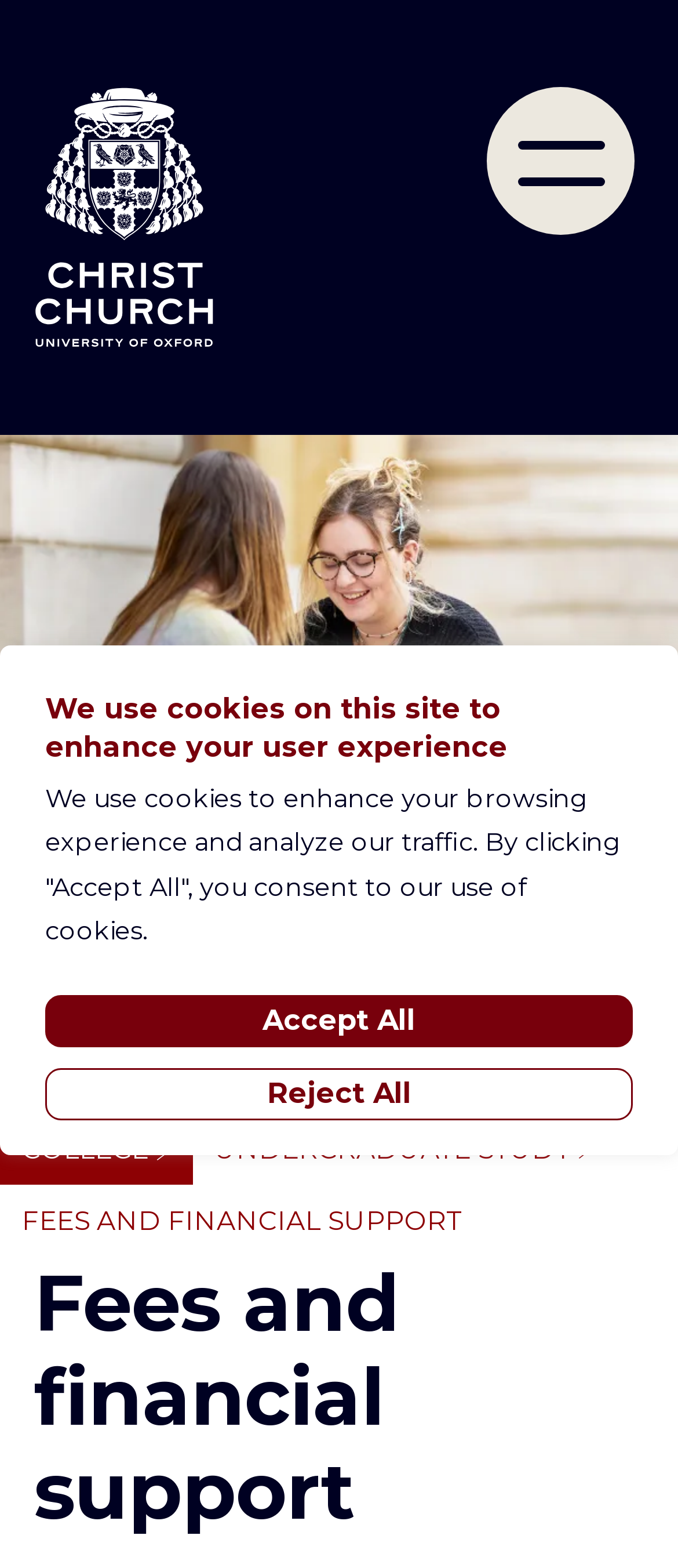What is the current page about?
Please provide a detailed answer to the question.

I determined the answer by looking at the heading 'Fees and financial support' and the breadcrumb navigation, which indicates that the current page is about fees and financial support.